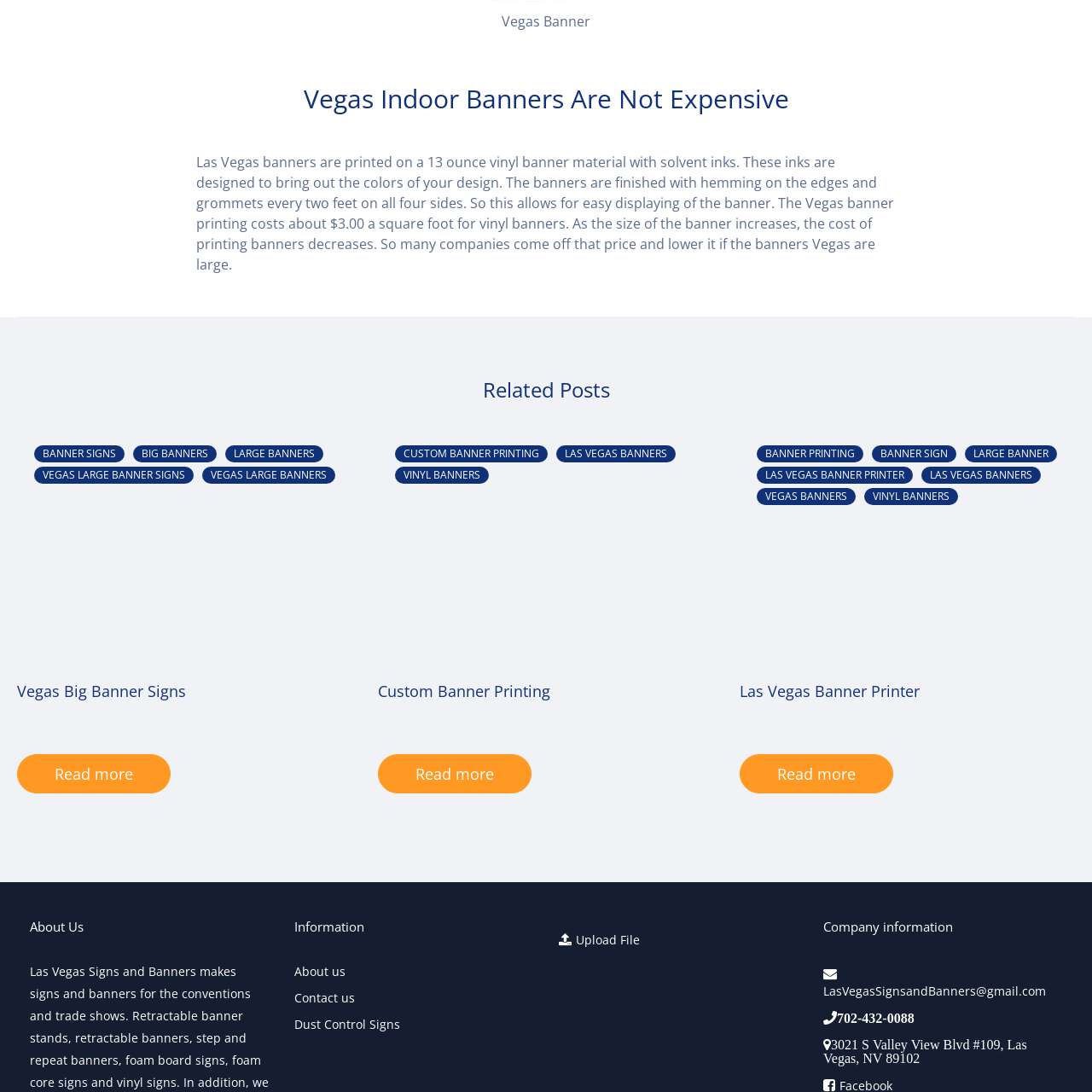Observe the image enclosed by the red border and respond to the subsequent question with a one-word or short phrase:
Why are these signs popular among businesses?

To capture attention